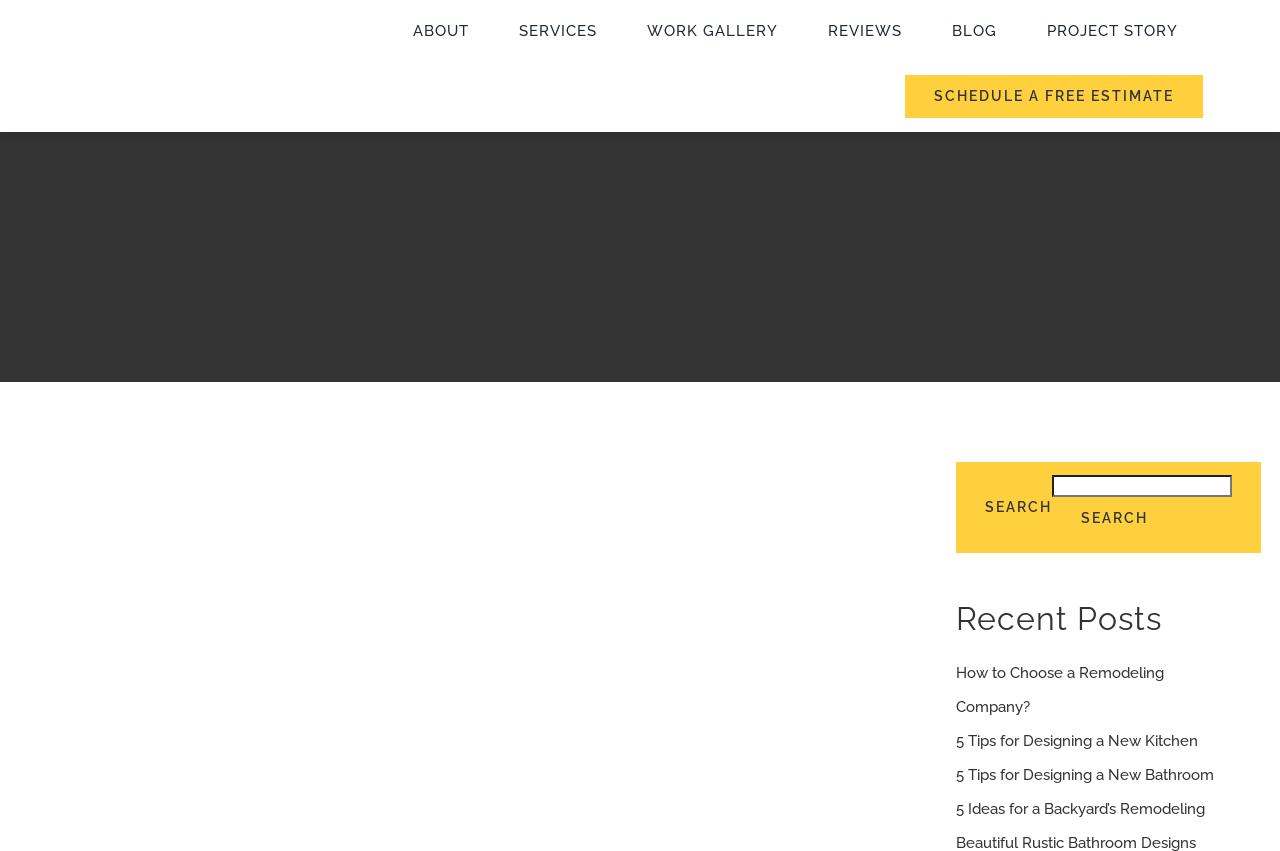Construct a comprehensive caption that outlines the webpage's structure and content.

The webpage is about dream houses, specifically focusing on construction services in Las Vegas. At the top, there is a navigation menu with 7 links: "ABOUT", "SERVICES", "WORK GALLERY", "REVIEWS", "BLOG", "PROJECT STORY", and "SCHEDULE A FREE ESTIMATE". 

Below the navigation menu, there is a page title bar that spans the entire width of the page. Within this bar, there is a "View Larger Image" text on the left side, and a search function on the right side, consisting of a search box and a "Search" button. 

Further down, there is a section titled "Recent Posts" with 4 links to blog articles: "How to Choose a Remodeling Company?", "5 Tips for Designing a New Kitchen", "5 Tips for Designing a New Bathroom", and "5 Ideas for a Backyard’s Remodeling". These links are aligned to the right side of the page.